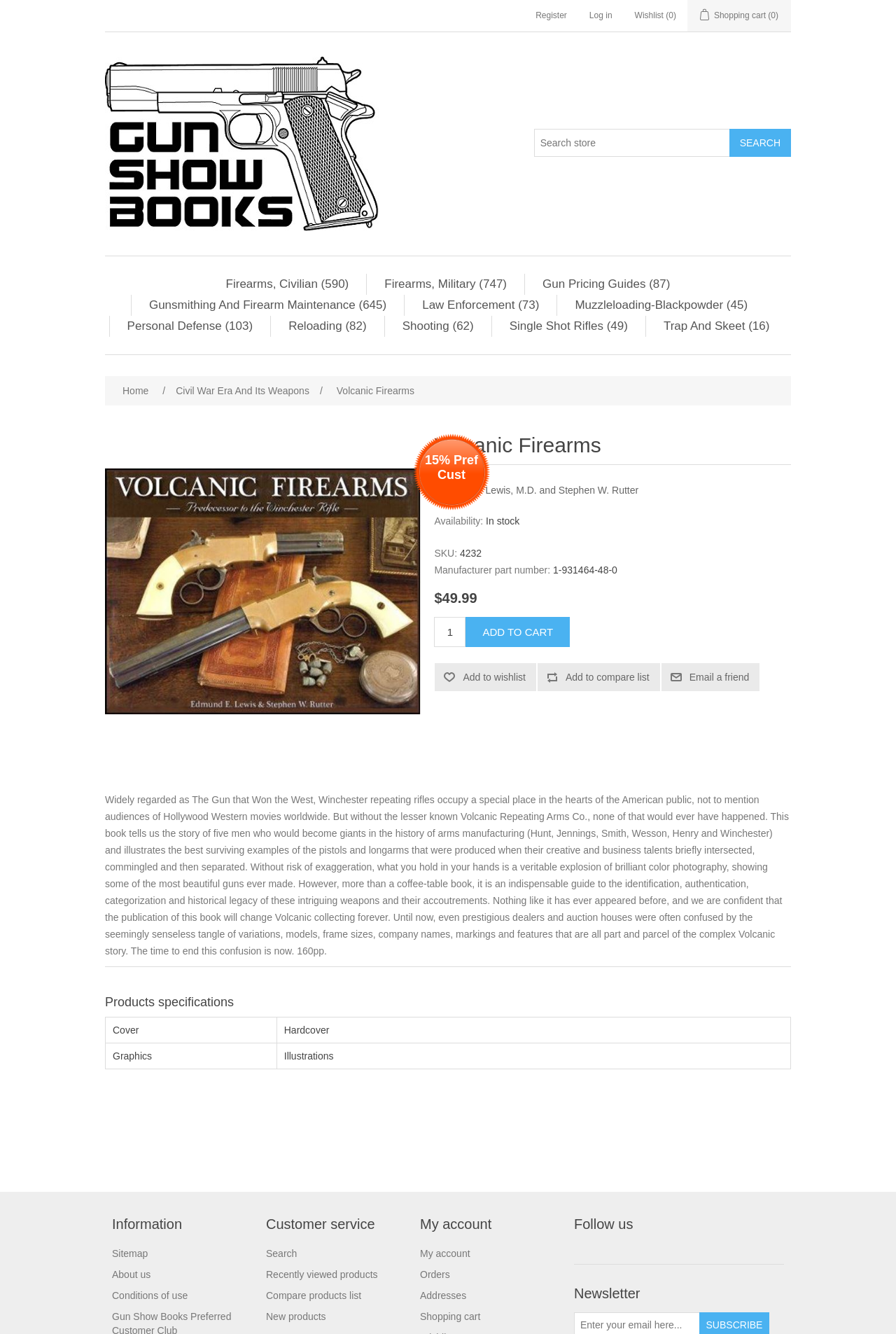Provide your answer to the question using just one word or phrase: What is the format of the book?

Hardcover